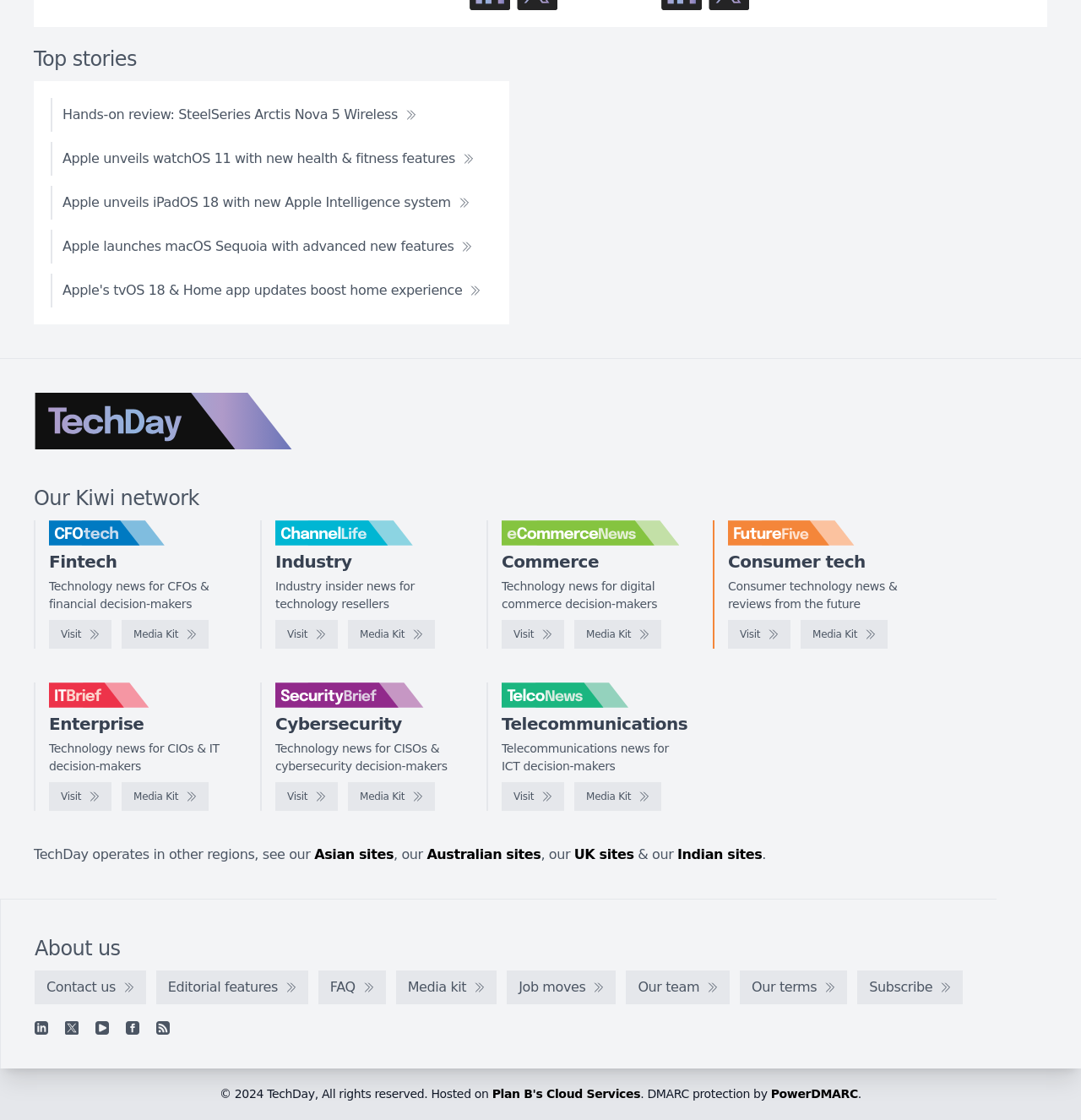How many regions does TechDay operate in?
Using the image, answer in one word or phrase.

Multiple